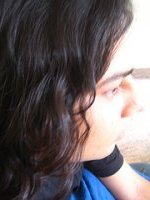Please give a short response to the question using one word or a phrase:
What is the texture of the person's hair?

Wavy